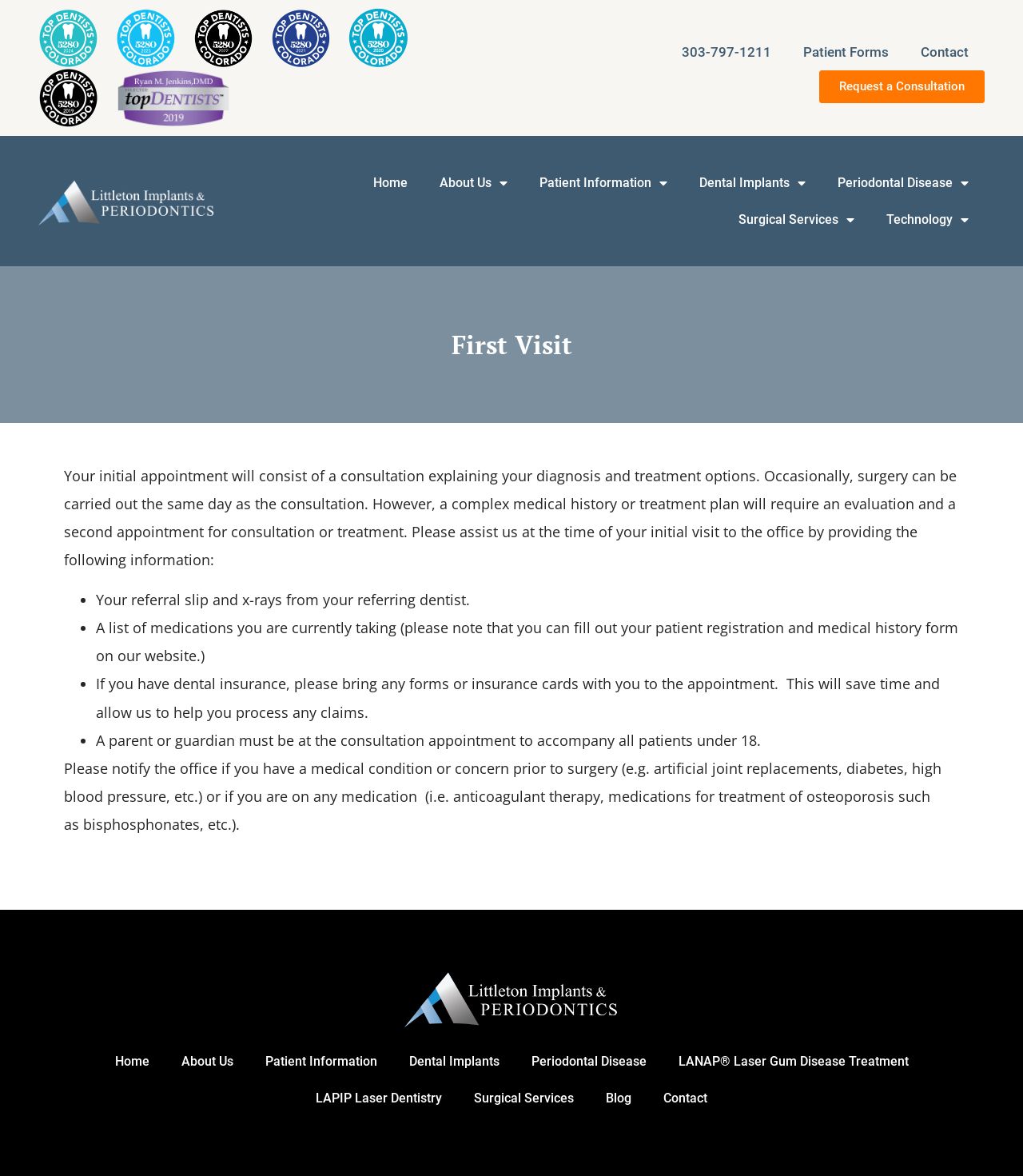Please determine the bounding box coordinates of the element to click on in order to accomplish the following task: "Call the phone number". Ensure the coordinates are four float numbers ranging from 0 to 1, i.e., [left, top, right, bottom].

[0.65, 0.028, 0.769, 0.06]